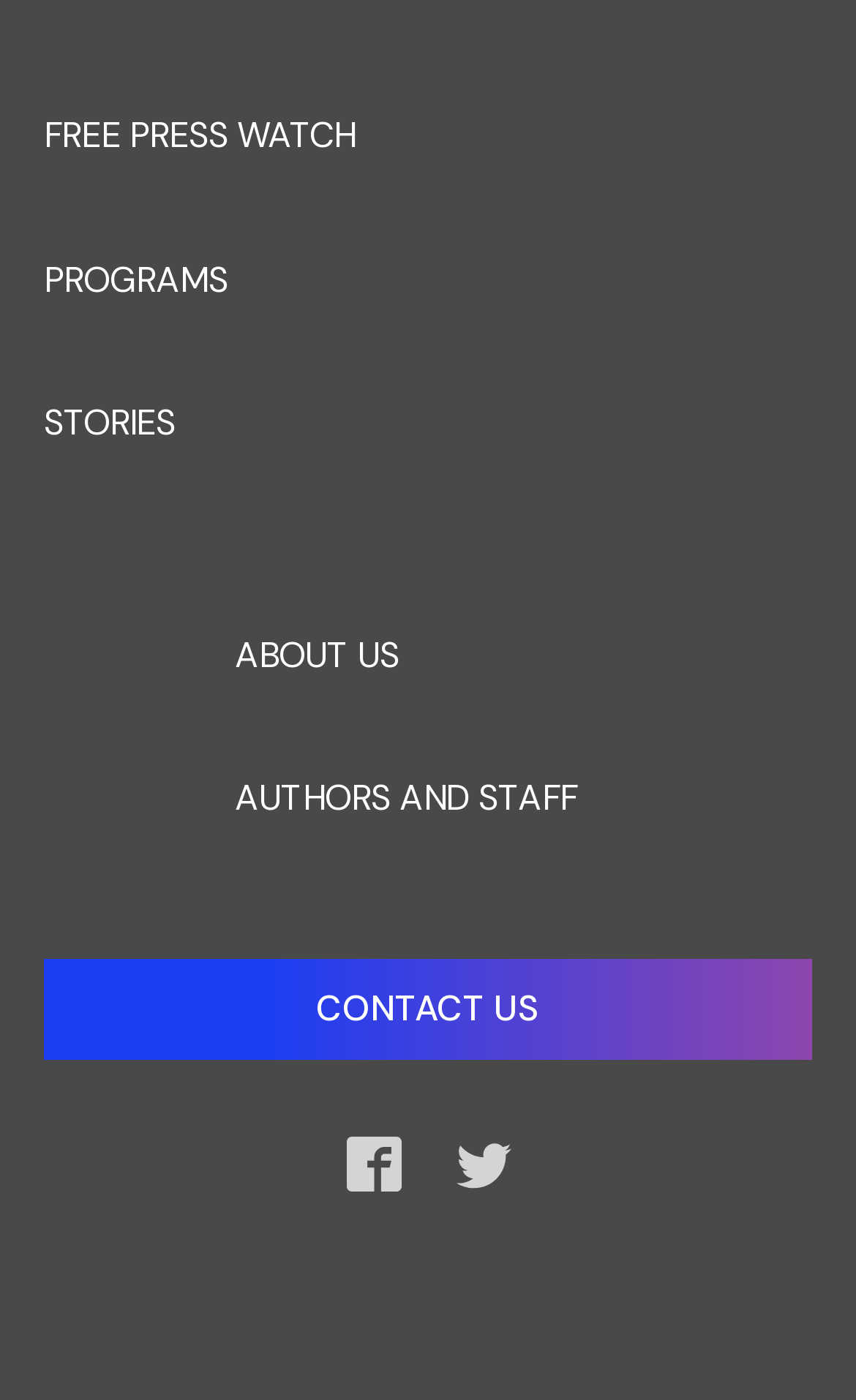Using floating point numbers between 0 and 1, provide the bounding box coordinates in the format (top-left x, top-left y, bottom-right x, bottom-right y). Locate the UI element described here: Authors and Staff

[0.274, 0.519, 0.726, 0.622]